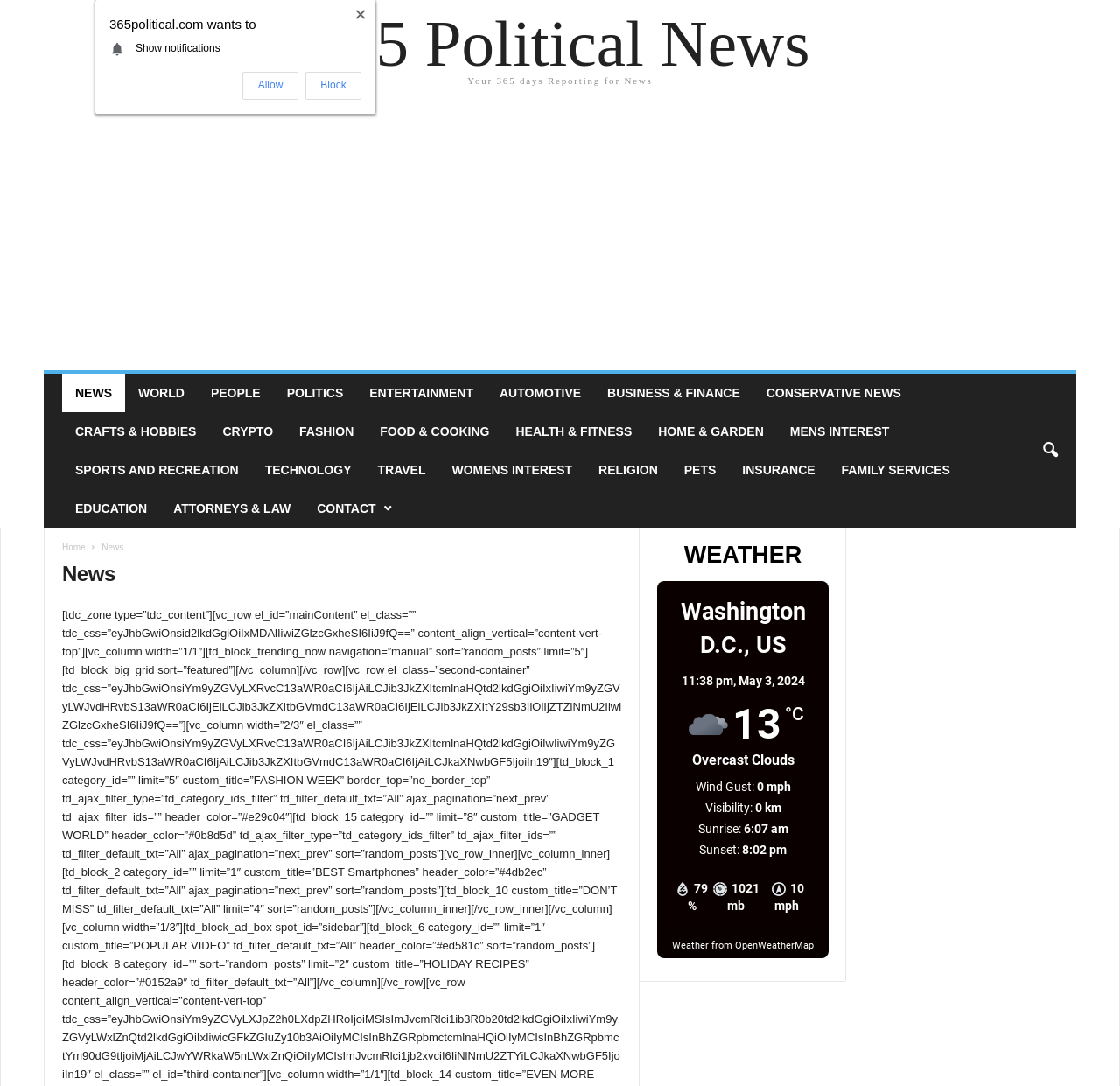Please determine the bounding box of the UI element that matches this description: 365 Political News. The coordinates should be given as (top-left x, top-left y, bottom-right x, bottom-right y), with all values between 0 and 1.

[0.039, 0.016, 0.961, 0.065]